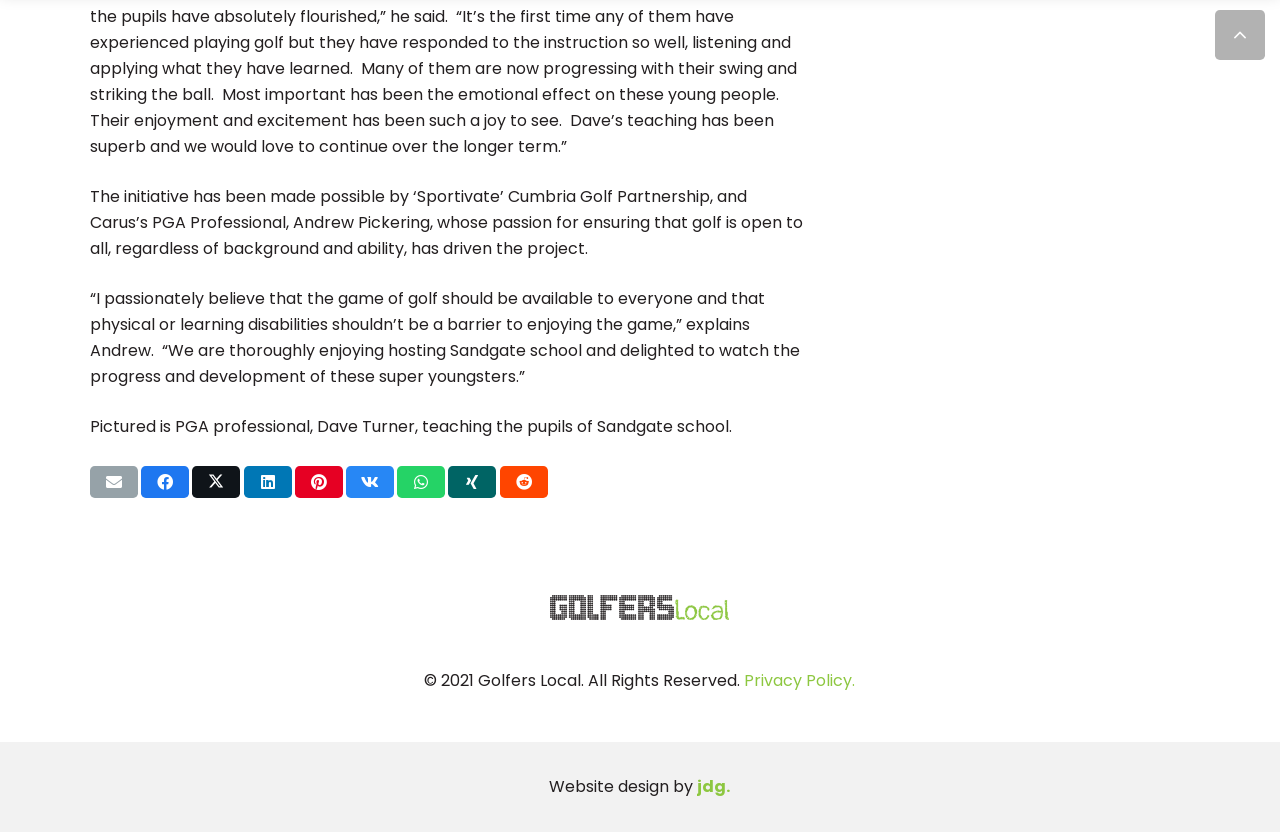Answer the question in one word or a short phrase:
Who is teaching the pupils of Sandgate school?

Dave Turner